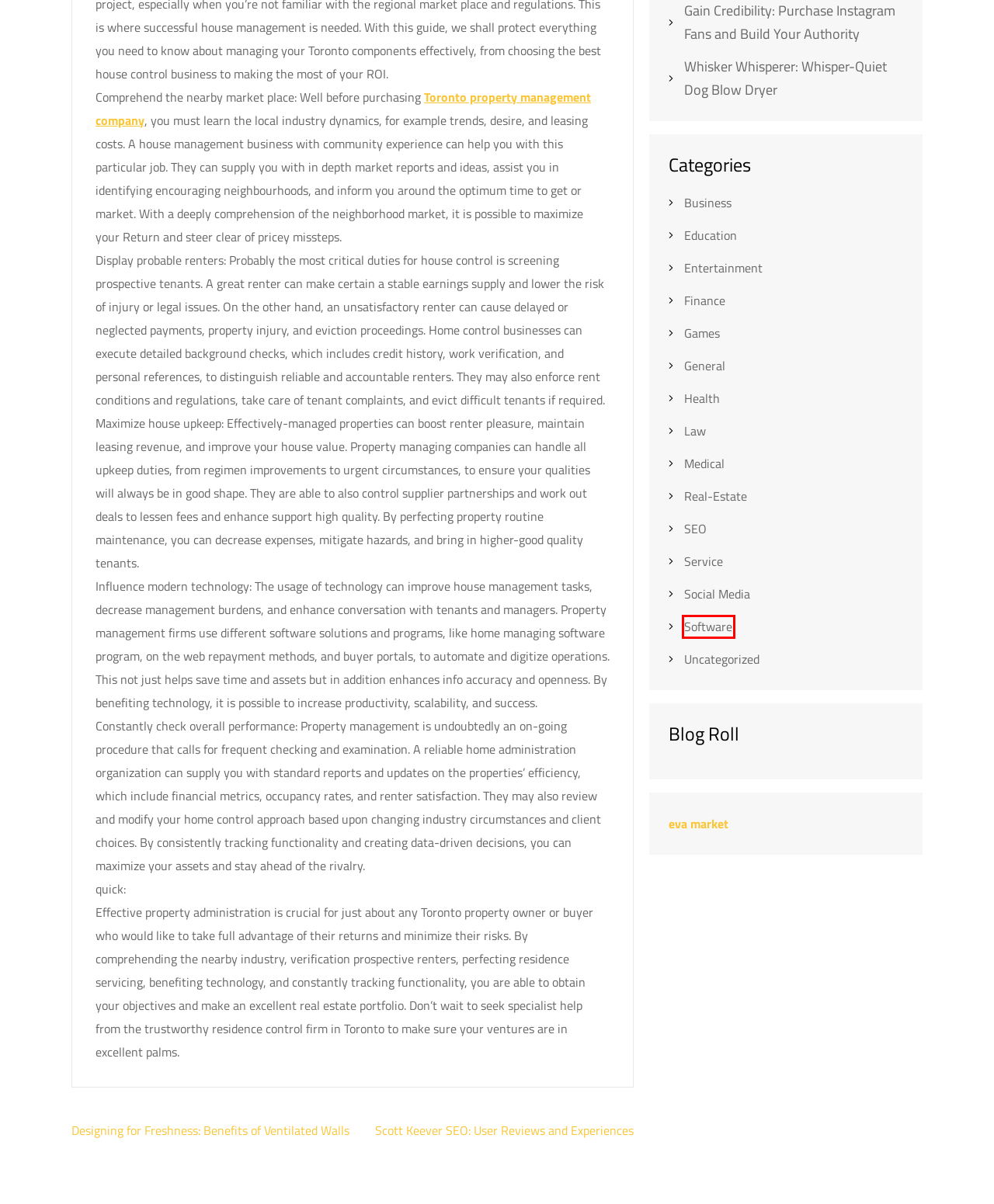Take a look at the provided webpage screenshot featuring a red bounding box around an element. Select the most appropriate webpage description for the page that loads after clicking on the element inside the red bounding box. Here are the candidates:
A. Social Media – Night a Traveler
B. SEO – Night a Traveler
C. Entertainment – Night a Traveler
D. Law – Night a Traveler
E. Software – Night a Traveler
F. Whisker Whisperer: Whisper-Quiet Dog Blow Dryer – Night a Traveler
G. Designing for Freshness: Benefits of Ventilated Walls – Night a Traveler
H. Scott Keever SEO: User Reviews and Experiences – Night a Traveler

E